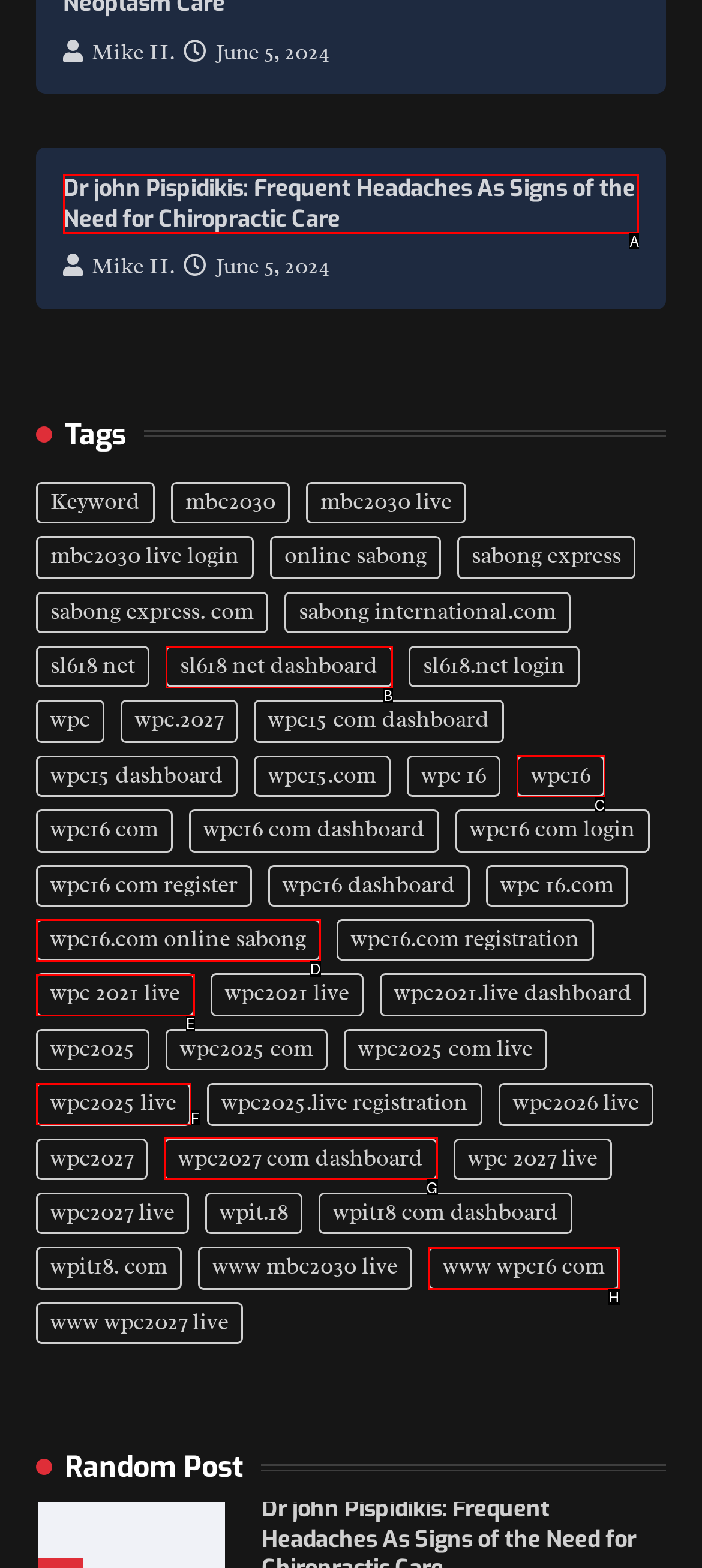Indicate the letter of the UI element that should be clicked to accomplish the task: View Dr john Pispidikis' article. Answer with the letter only.

A